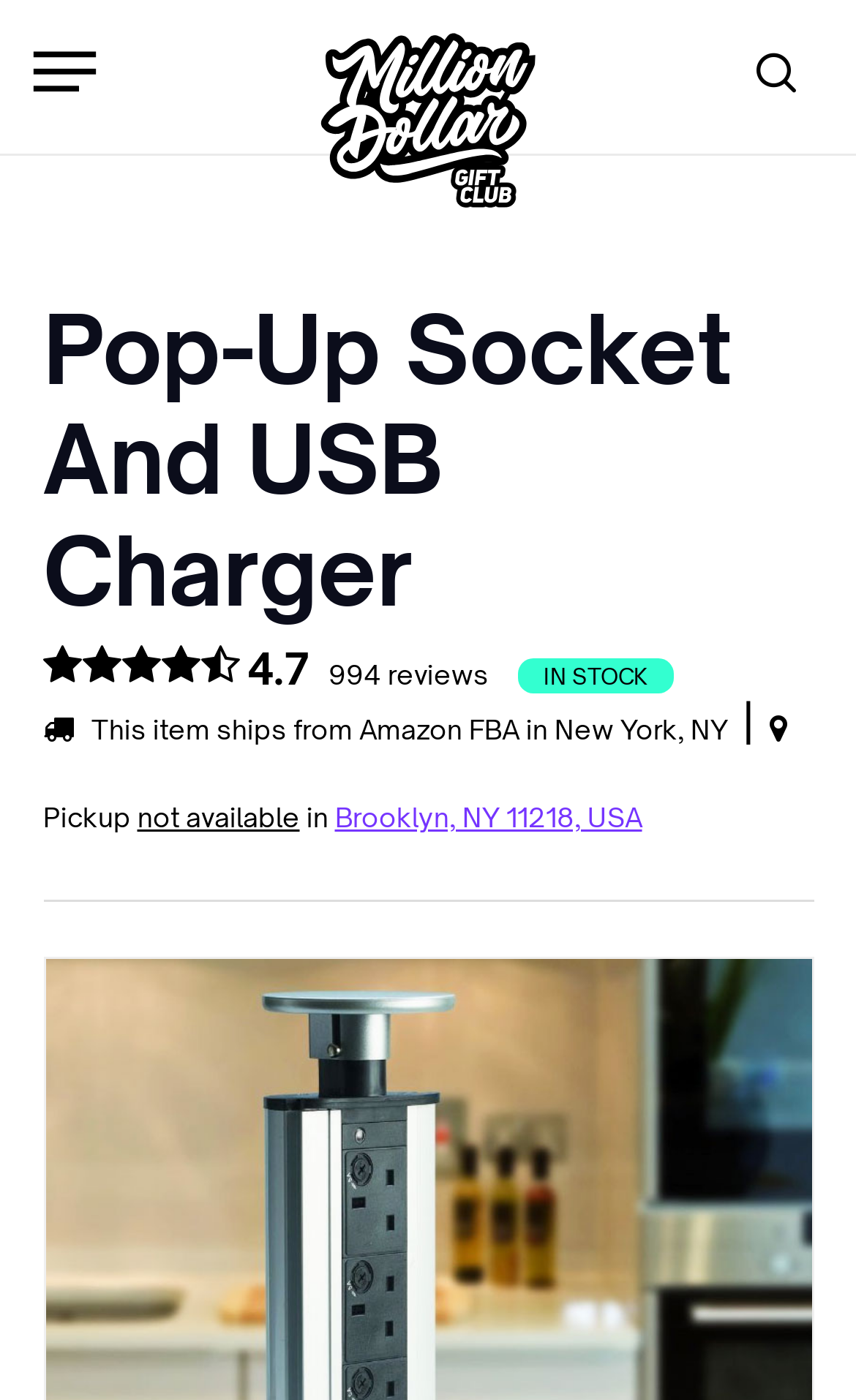What is the current status of pickup for this product?
Using the information from the image, give a concise answer in one word or a short phrase.

Not available